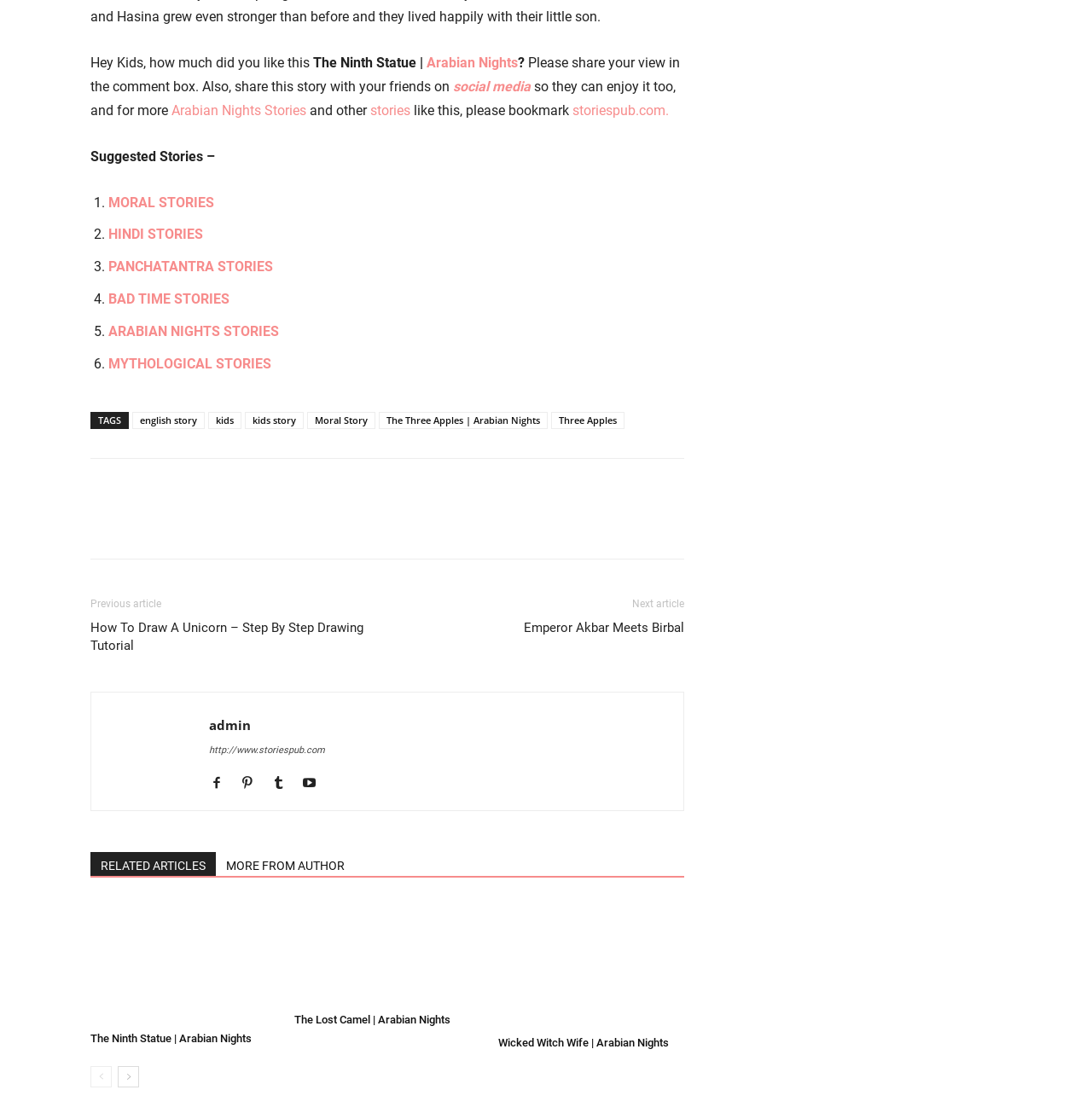Predict the bounding box coordinates of the area that should be clicked to accomplish the following instruction: "Check the copyright information". The bounding box coordinates should consist of four float numbers between 0 and 1, i.e., [left, top, right, bottom].

None